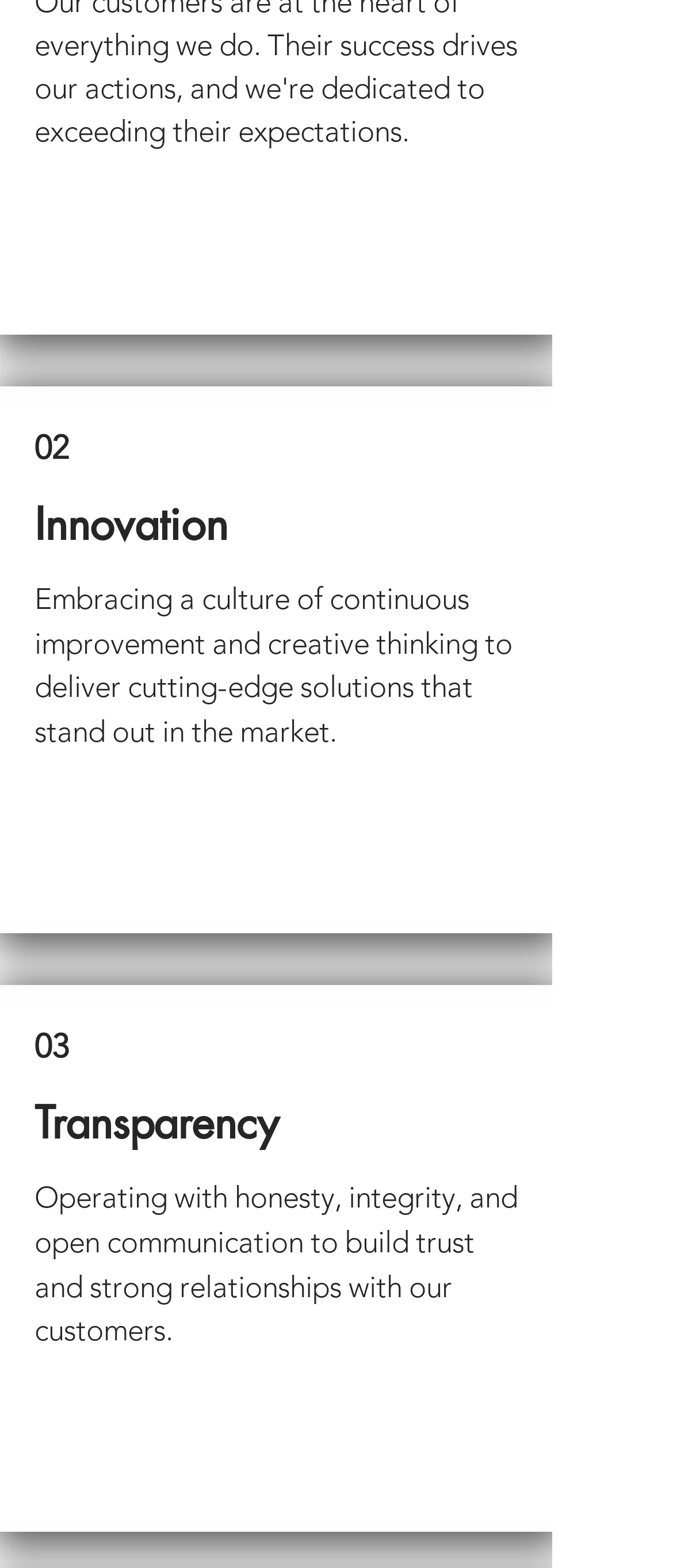Answer briefly with one word or phrase:
What is the purpose of the buttons?

To read more